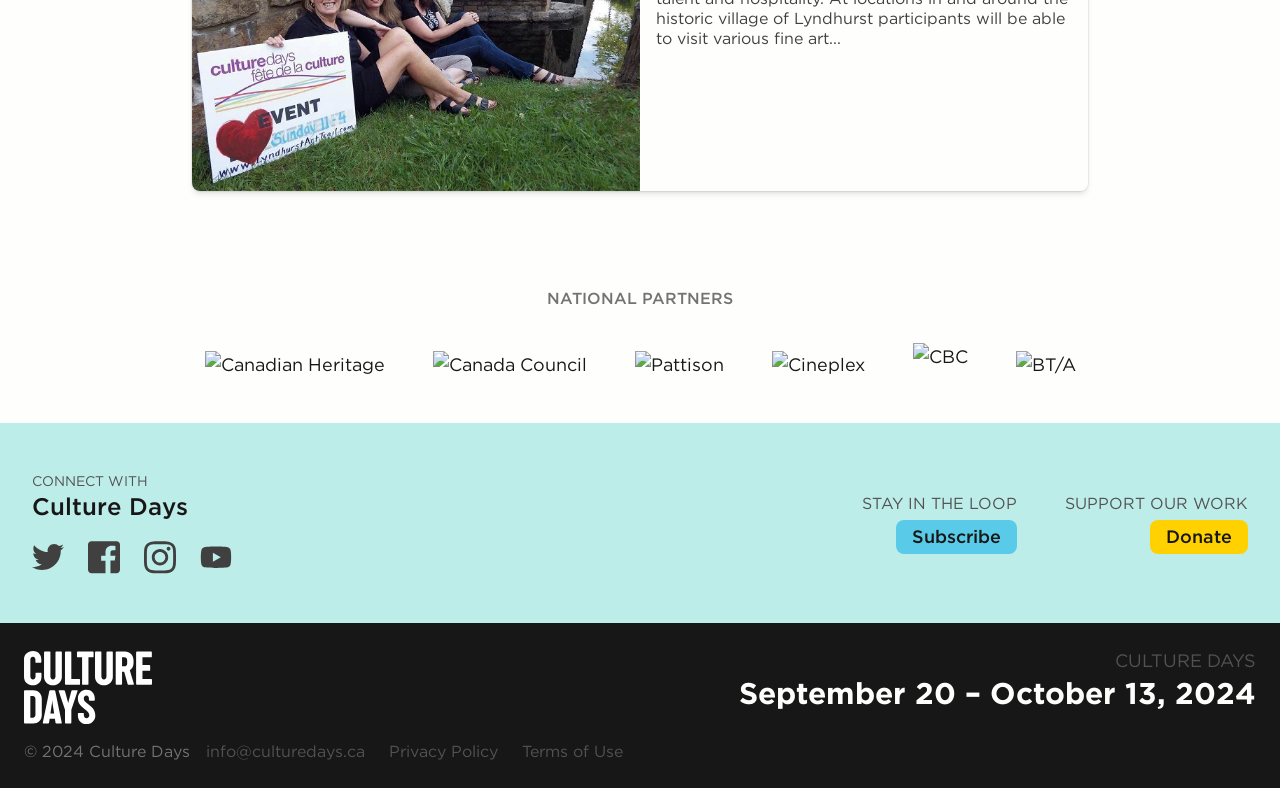Please find the bounding box coordinates of the clickable region needed to complete the following instruction: "Subscribe to the newsletter". The bounding box coordinates must consist of four float numbers between 0 and 1, i.e., [left, top, right, bottom].

[0.7, 0.66, 0.795, 0.703]